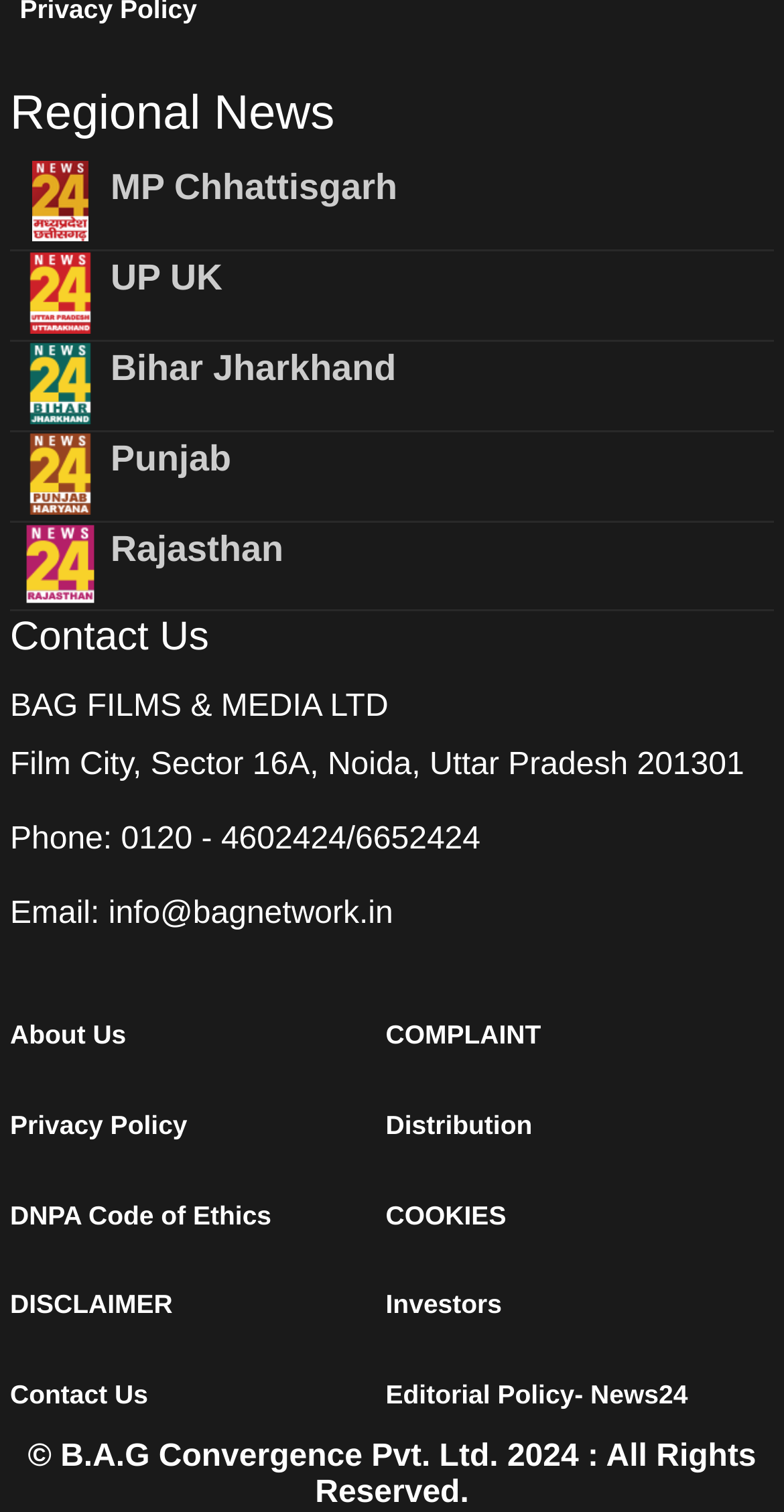Please identify the bounding box coordinates of the clickable region that I should interact with to perform the following instruction: "Visit MP Chhattisgarh". The coordinates should be expressed as four float numbers between 0 and 1, i.e., [left, top, right, bottom].

[0.141, 0.11, 0.507, 0.137]